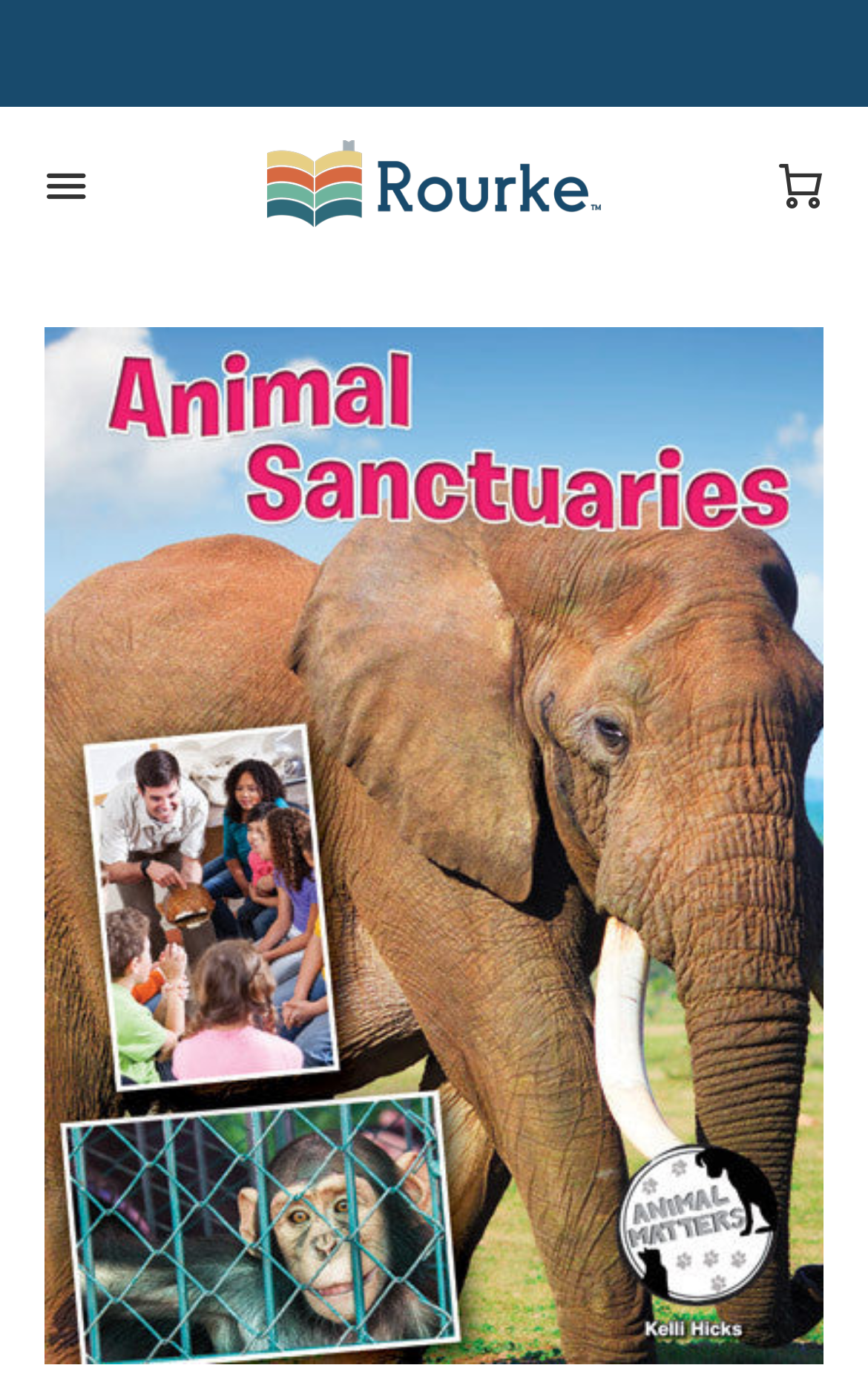Please find the bounding box for the following UI element description. Provide the coordinates in (top-left x, top-left y, bottom-right x, bottom-right y) format, with values between 0 and 1: Cart

[0.859, 0.092, 0.987, 0.173]